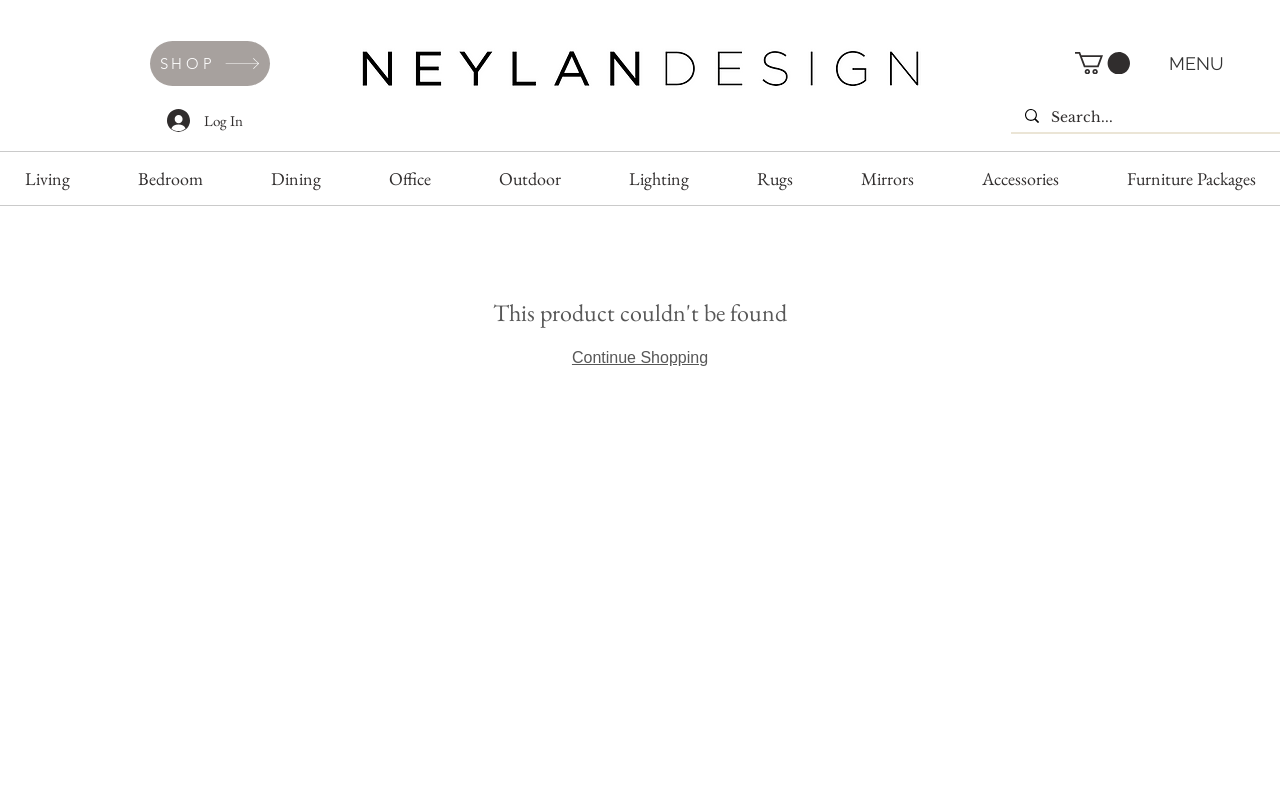Give a one-word or phrase response to the following question: What is the text on the button at the top-right corner?

MENU